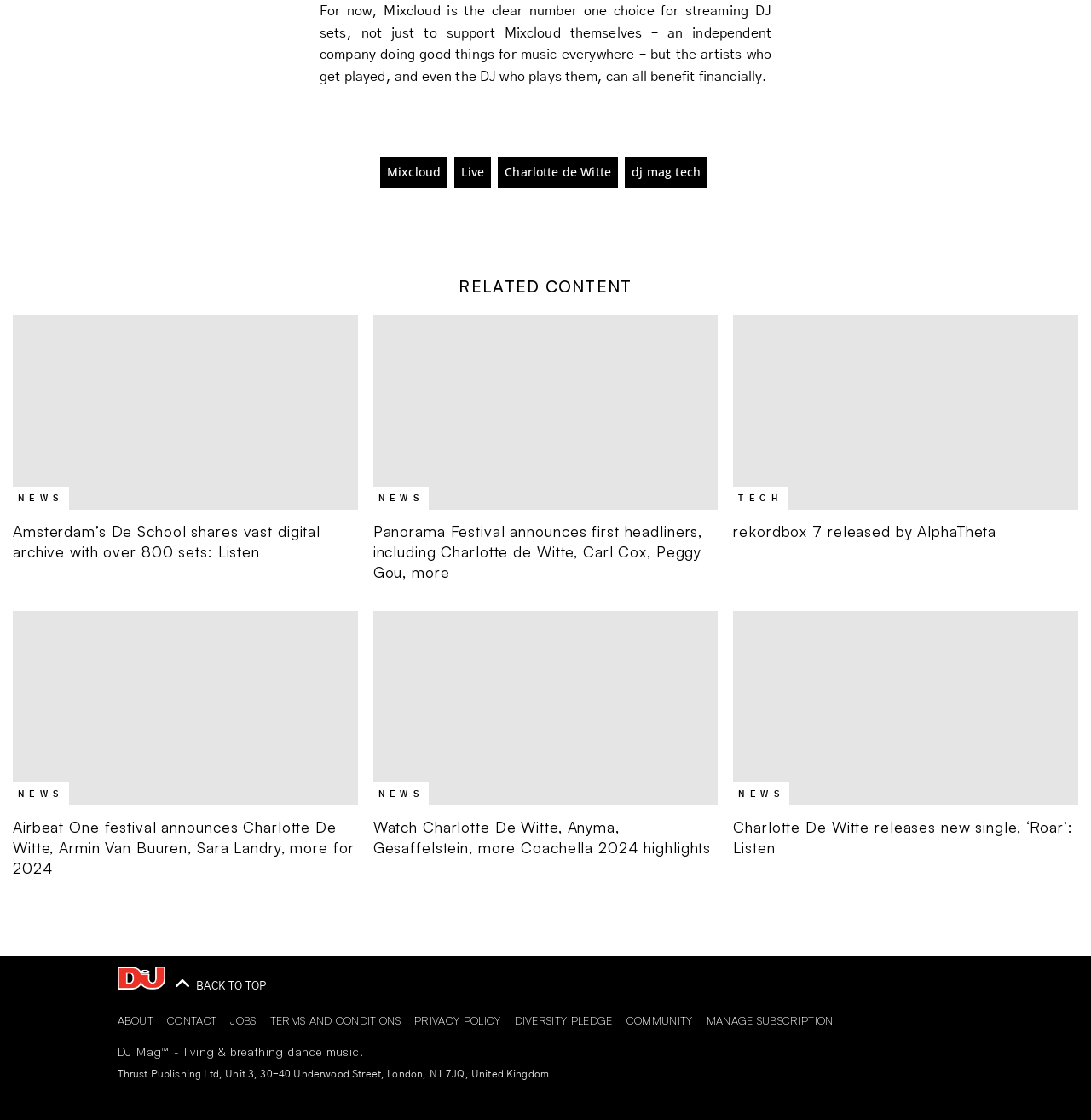Please identify the bounding box coordinates of the element's region that needs to be clicked to fulfill the following instruction: "Click on the 'BACK TO TOP' link". The bounding box coordinates should consist of four float numbers between 0 and 1, i.e., [left, top, right, bottom].

[0.159, 0.873, 0.244, 0.886]